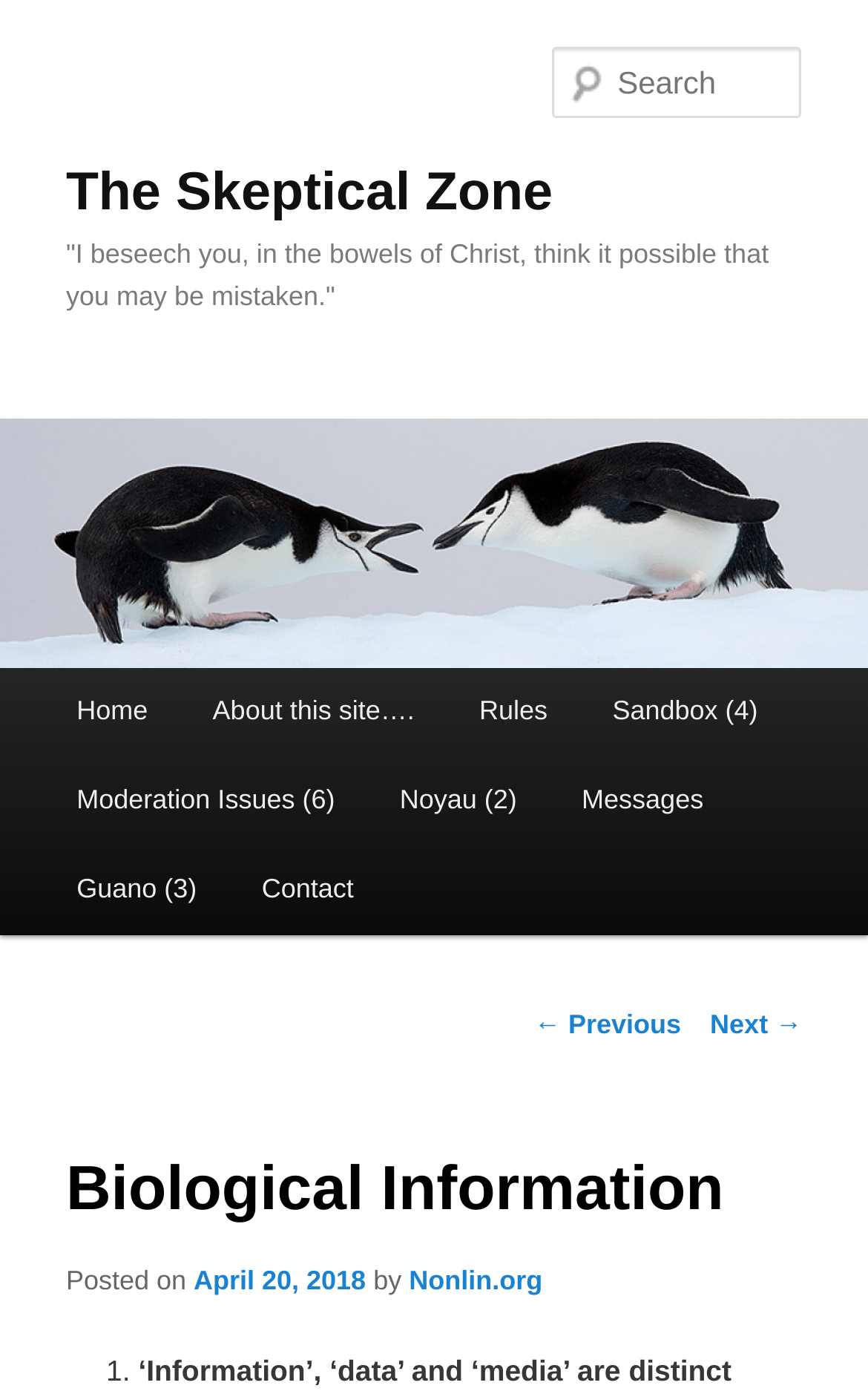What is the author of the post?
Please answer the question with a detailed response using the information from the screenshot.

I found a link element with the text 'Nonlin.org' which is accompanied by a 'by' static text, indicating that it is the author of the post.